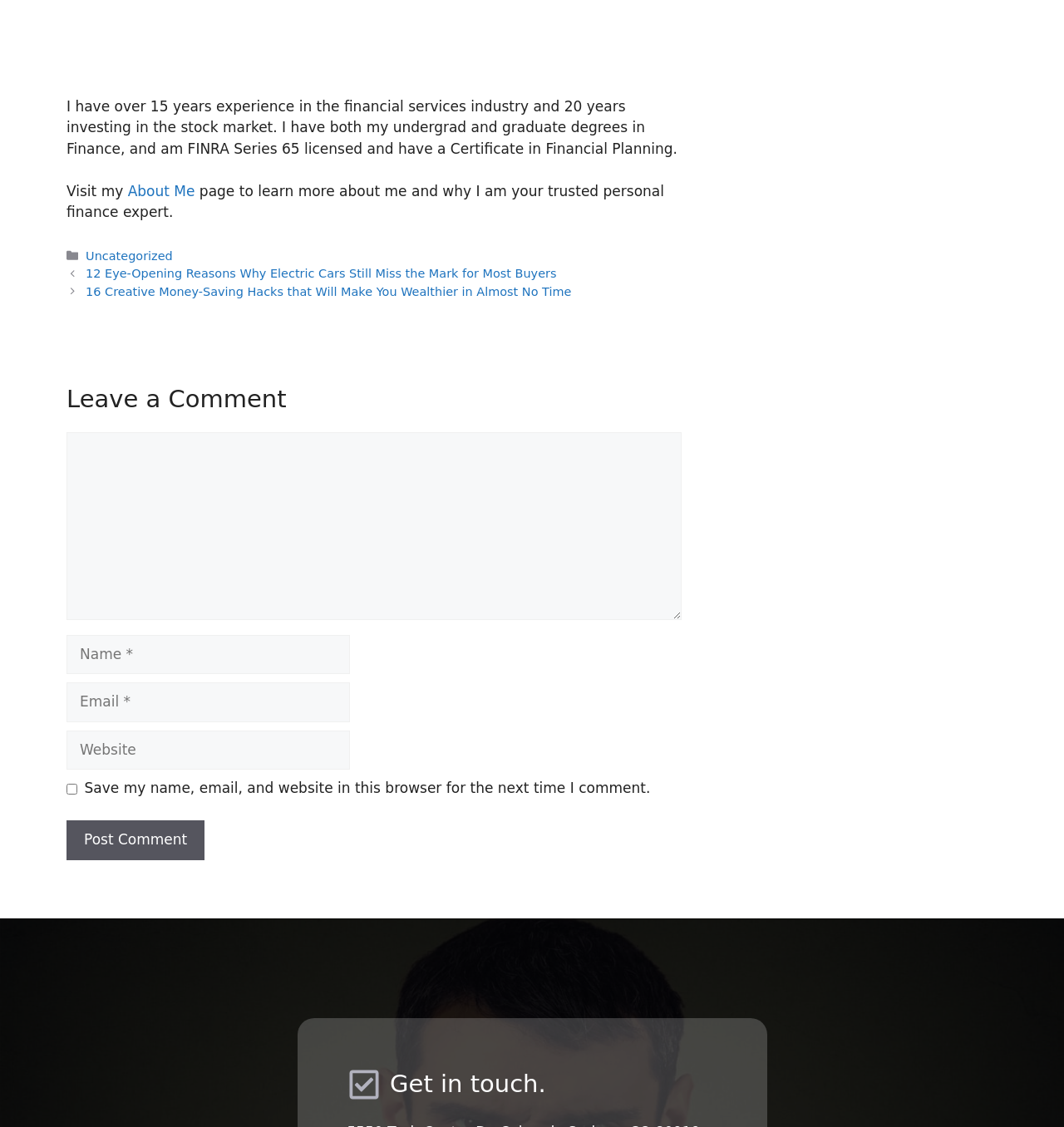Please reply to the following question using a single word or phrase: 
How many input fields are required to leave a comment?

Three